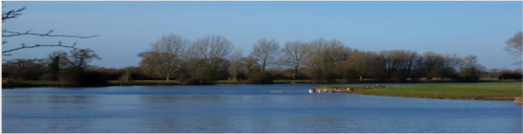Thoroughly describe what you see in the image.

The image titled "Oxfordshire Counselling" depicts a serene landscape showcasing a tranquil body of water, bordered by lush greenery. In the foreground, the reflective surface of the water mirrors the clear blue sky above, creating a sense of calm and openness. Along the edge of the pond, a cluster of trees stands gracefully, their bare branches hinting at early spring or late autumn. The scene is accompanied by a few white swans gliding elegantly across the water, adding a touch of life to the peaceful setting. This picturesque view embodies a perfect backdrop for introspection and healing, resonating with the themes of personal exploration and emotional well-being emphasized in the counselling practice.